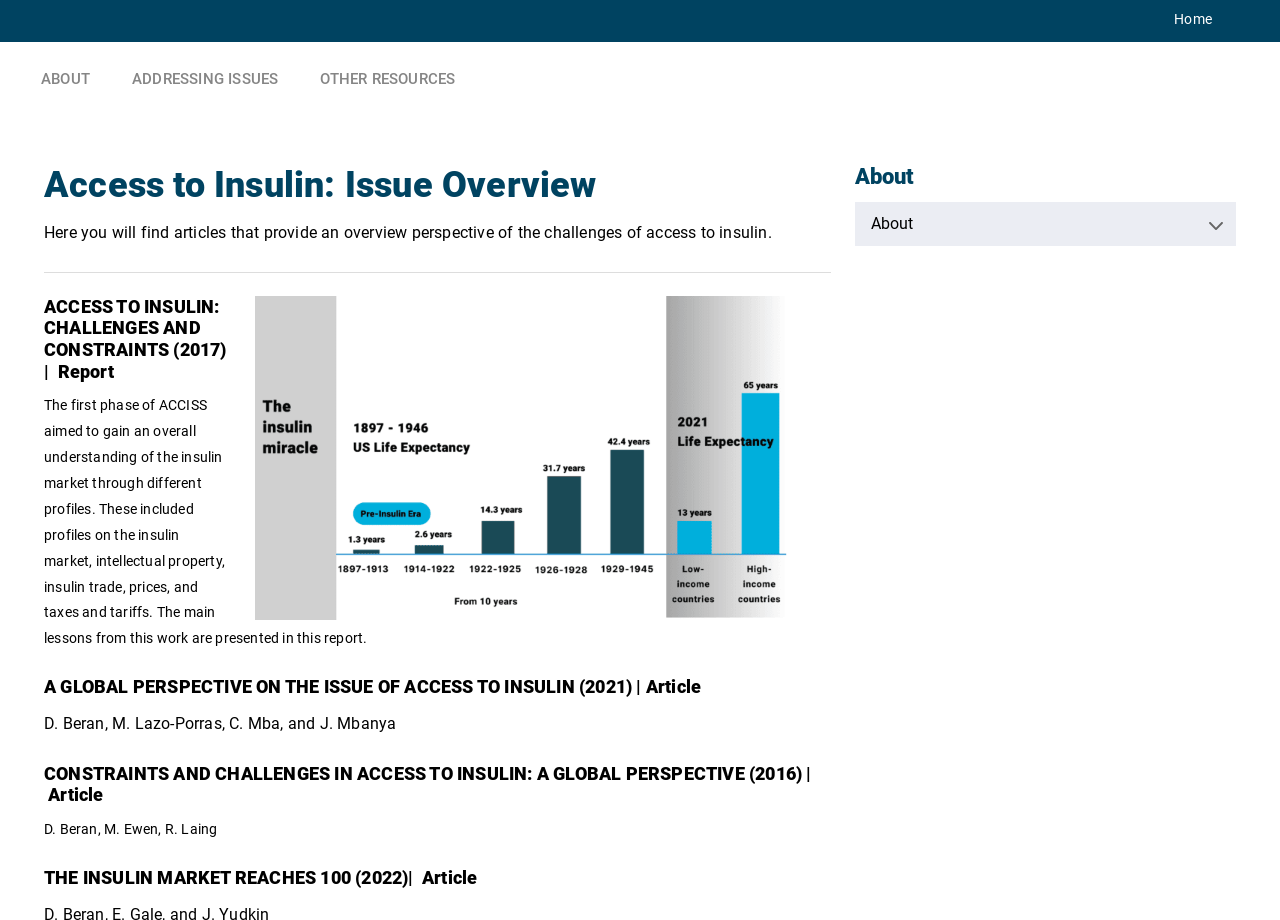What is the title of the first report listed?
Please provide a detailed and comprehensive answer to the question.

The first report listed has a heading 'ACCESS TO INSULIN: CHALLENGES AND CONSTRAINTS (2017)' which indicates that the title of the report is 'ACCESS TO INSULIN: CHALLENGES AND CONSTRAINTS'.